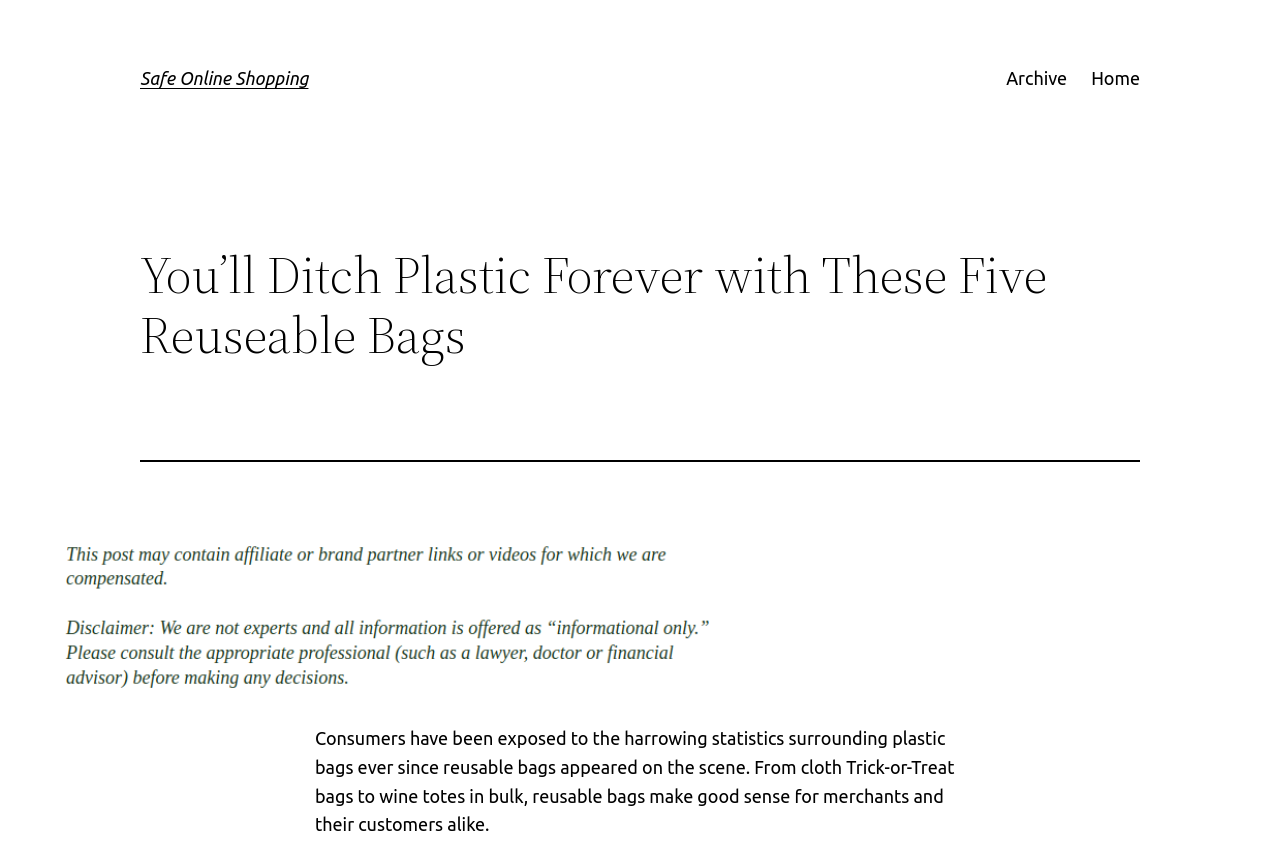From the webpage screenshot, predict the bounding box of the UI element that matches this description: "Safe Online Shopping".

[0.109, 0.08, 0.241, 0.104]